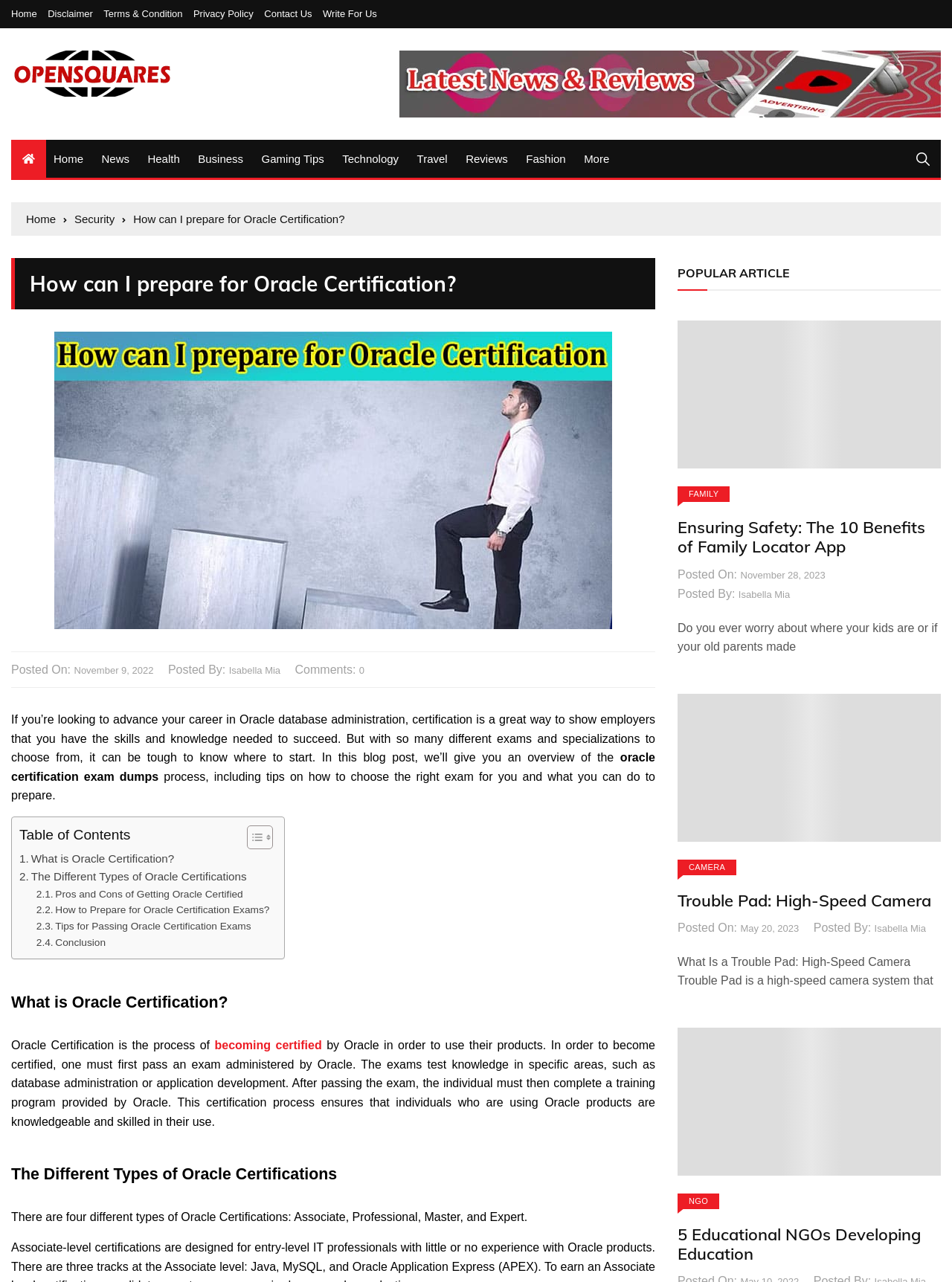Locate the bounding box of the user interface element based on this description: "Isabella Mia".

[0.918, 0.719, 0.973, 0.731]